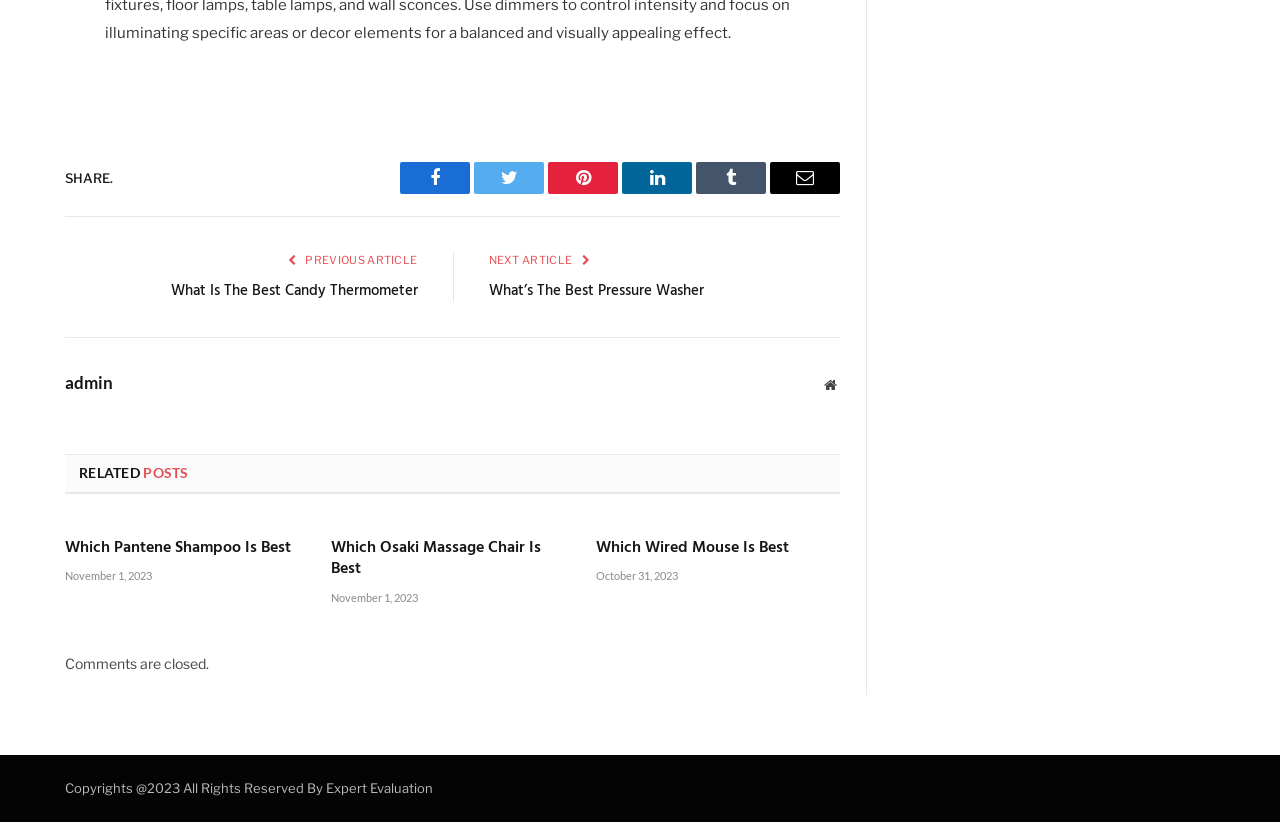Please predict the bounding box coordinates (top-left x, top-left y, bottom-right x, bottom-right y) for the UI element in the screenshot that fits the description: What’s The Best Pressure Washer

[0.382, 0.339, 0.55, 0.368]